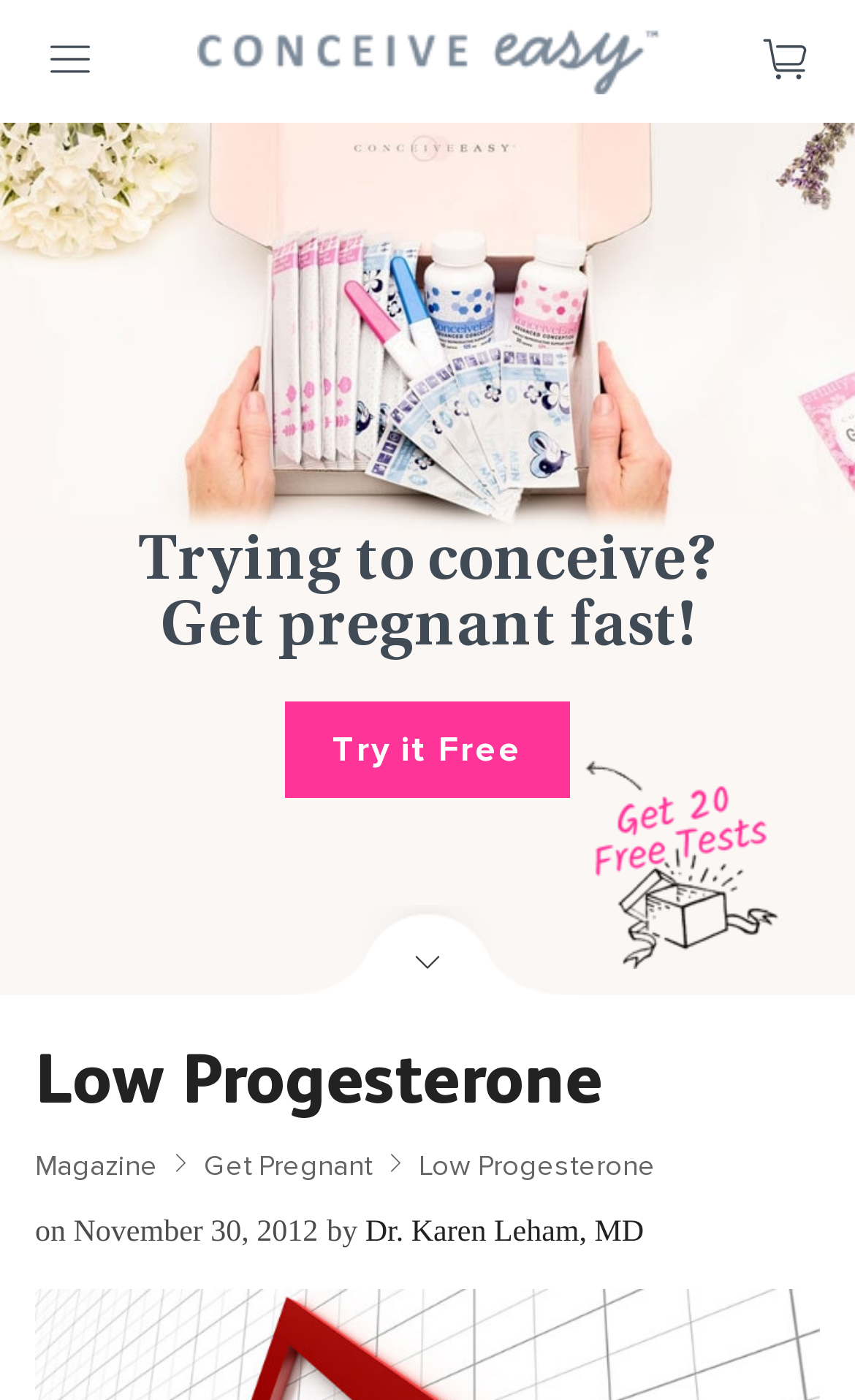Who is the author of the article?
Answer with a single word or short phrase according to what you see in the image.

Dr. Karen Leham, MD